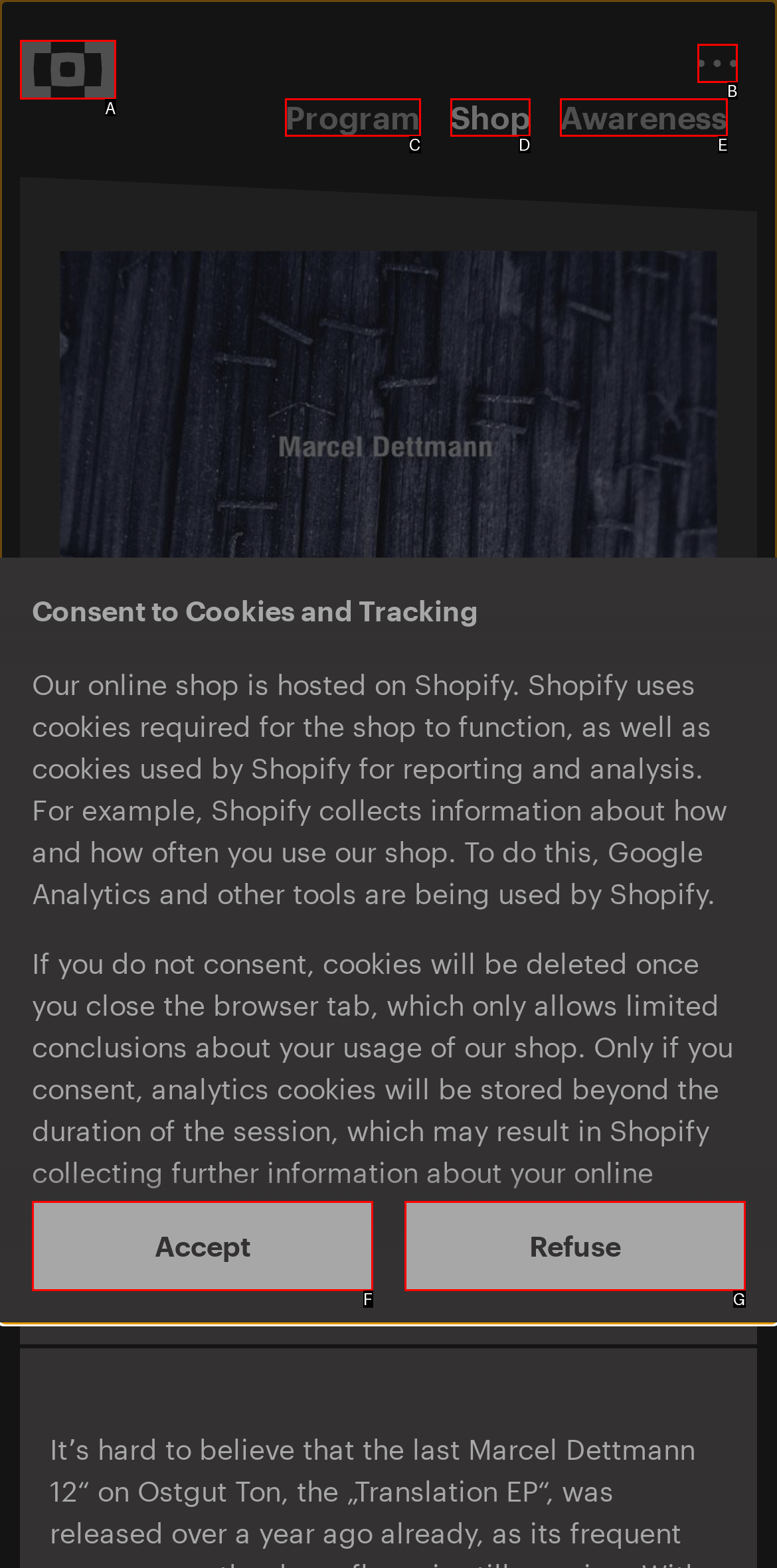With the description: parent_node: Program, find the option that corresponds most closely and answer with its letter directly.

A